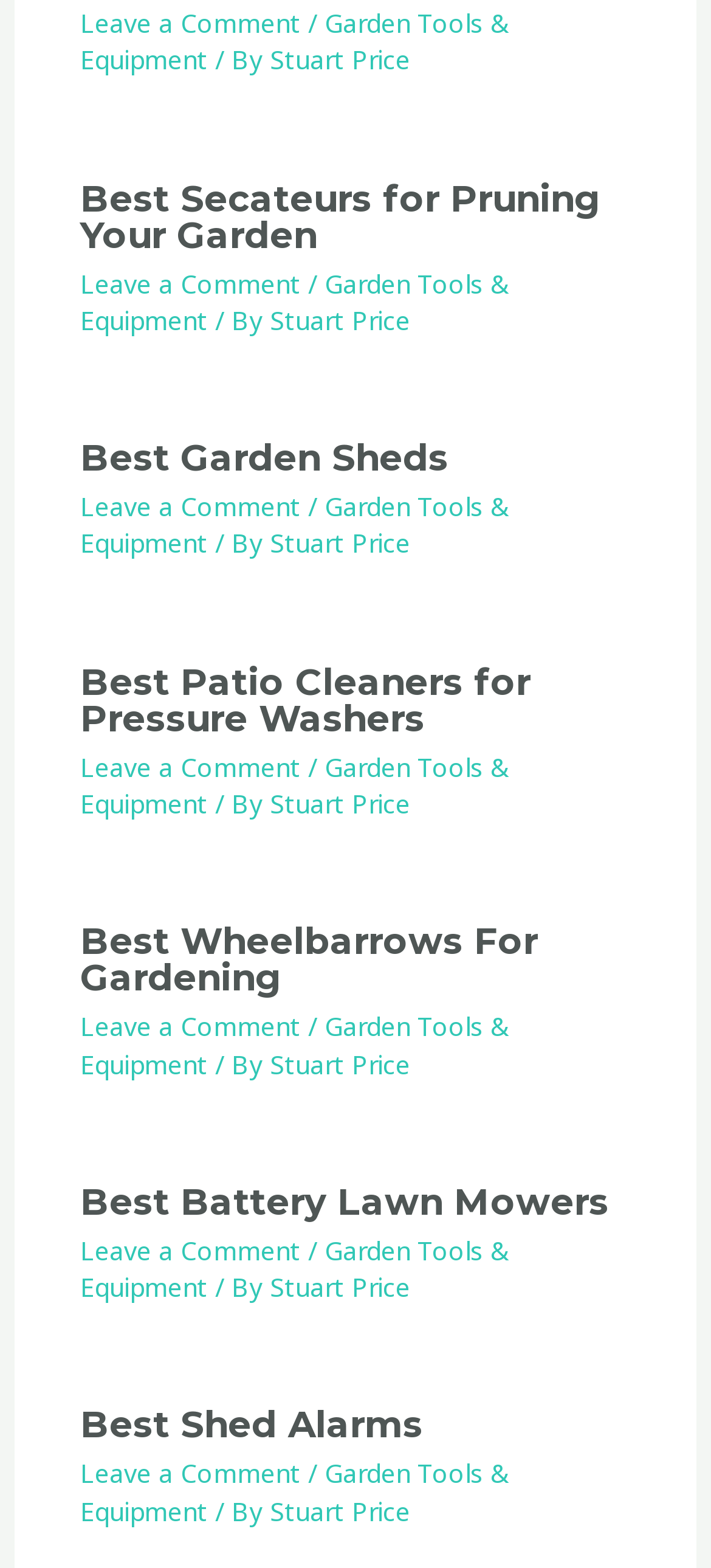Provide the bounding box coordinates of the section that needs to be clicked to accomplish the following instruction: "Click on 'Leave a Comment'."

[0.113, 0.169, 0.423, 0.191]